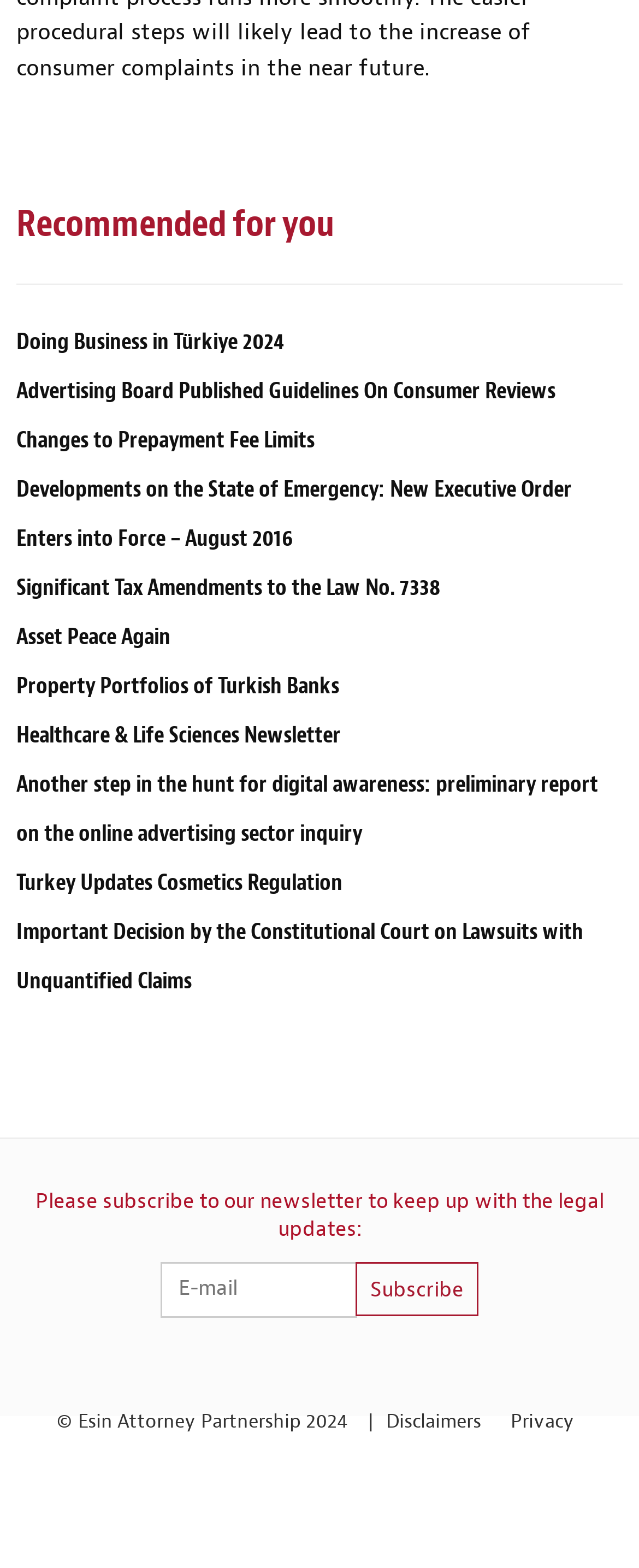What is the last link in the footer section?
Answer the question with a single word or phrase, referring to the image.

Privacy